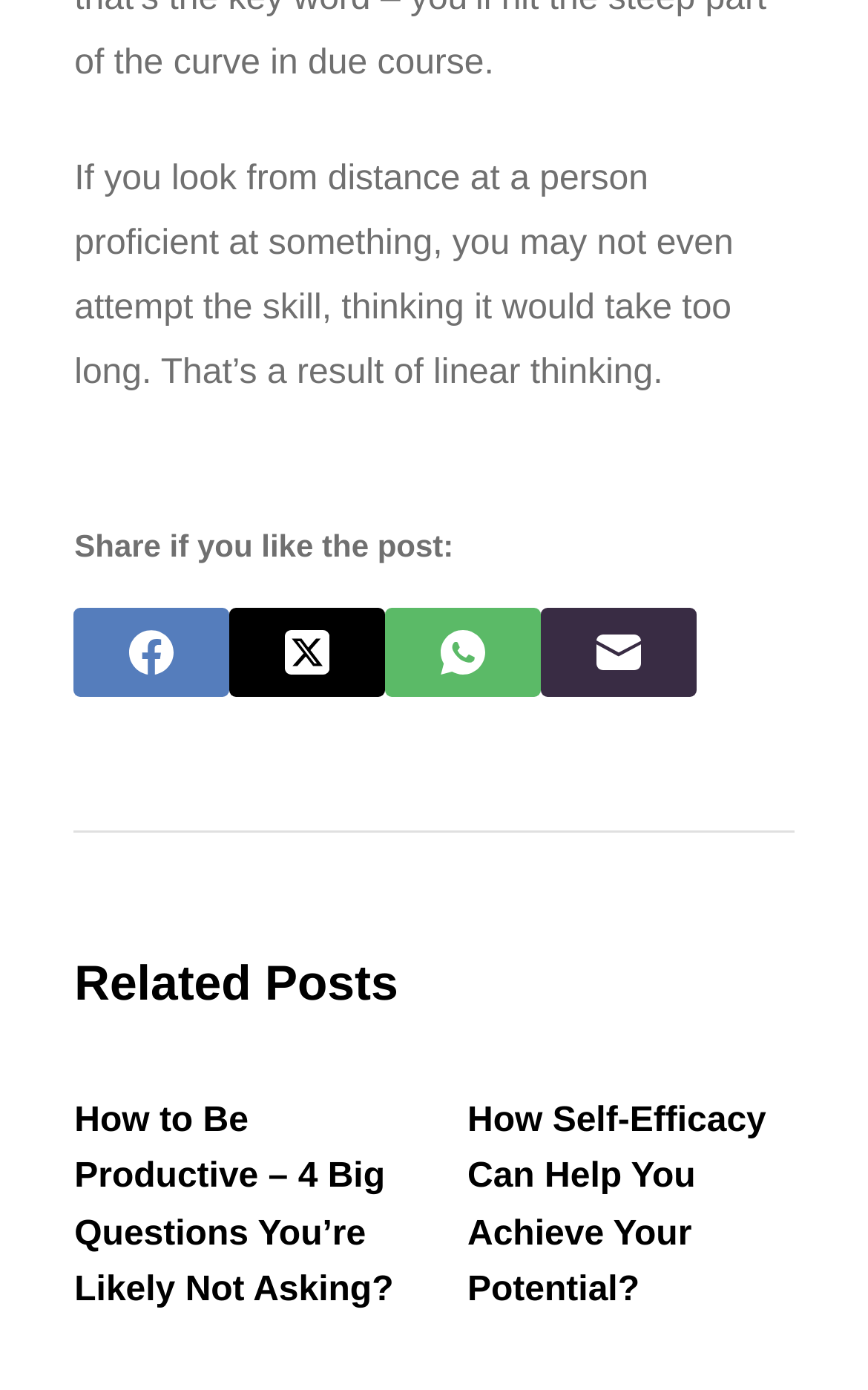Please provide a detailed answer to the question below based on the screenshot: 
How many related posts are available?

There are two articles available under the heading 'Related Posts', which suggests that there are two related posts available.